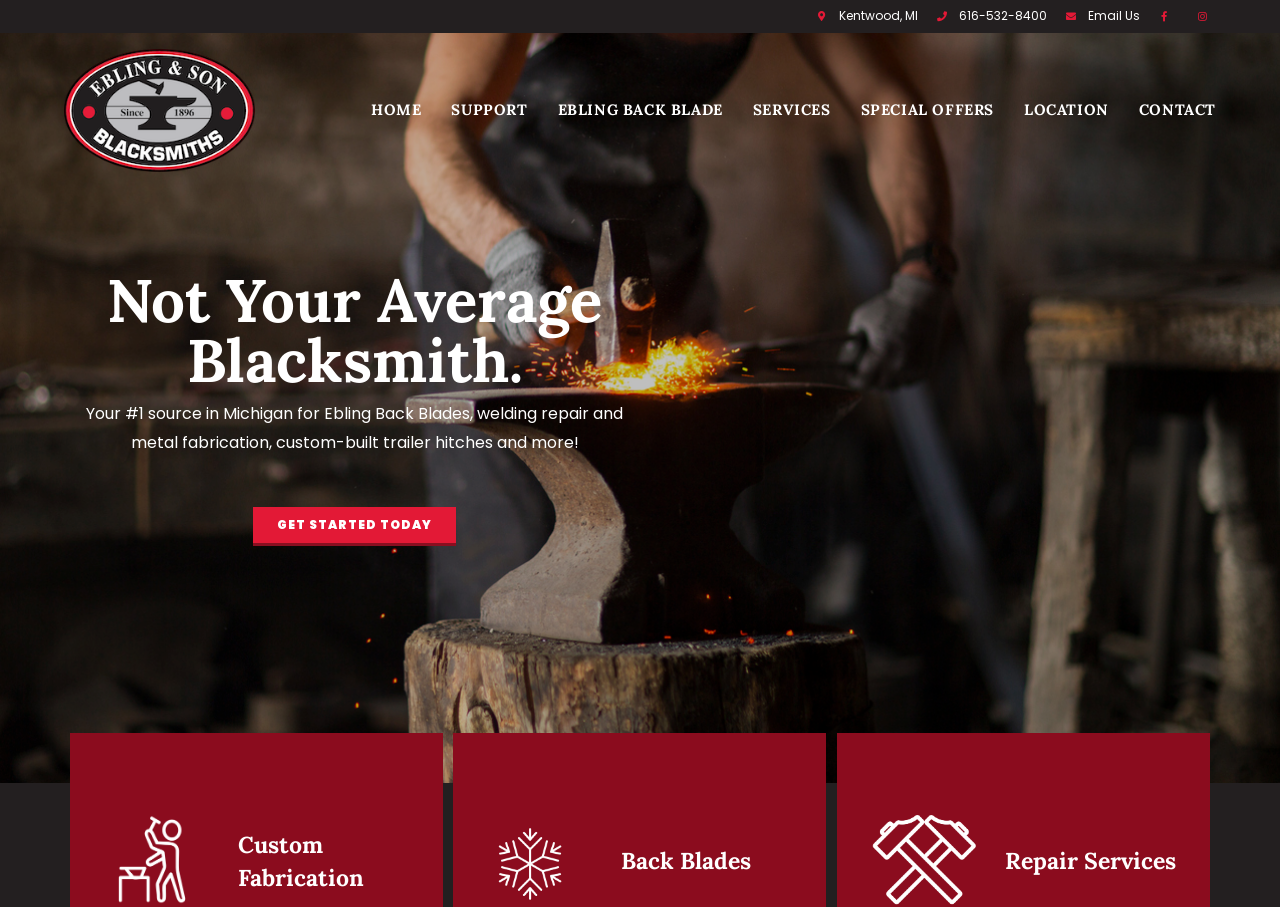Identify the bounding box coordinates of the part that should be clicked to carry out this instruction: "Learn about Ebling Back Blades".

[0.424, 0.041, 0.576, 0.202]